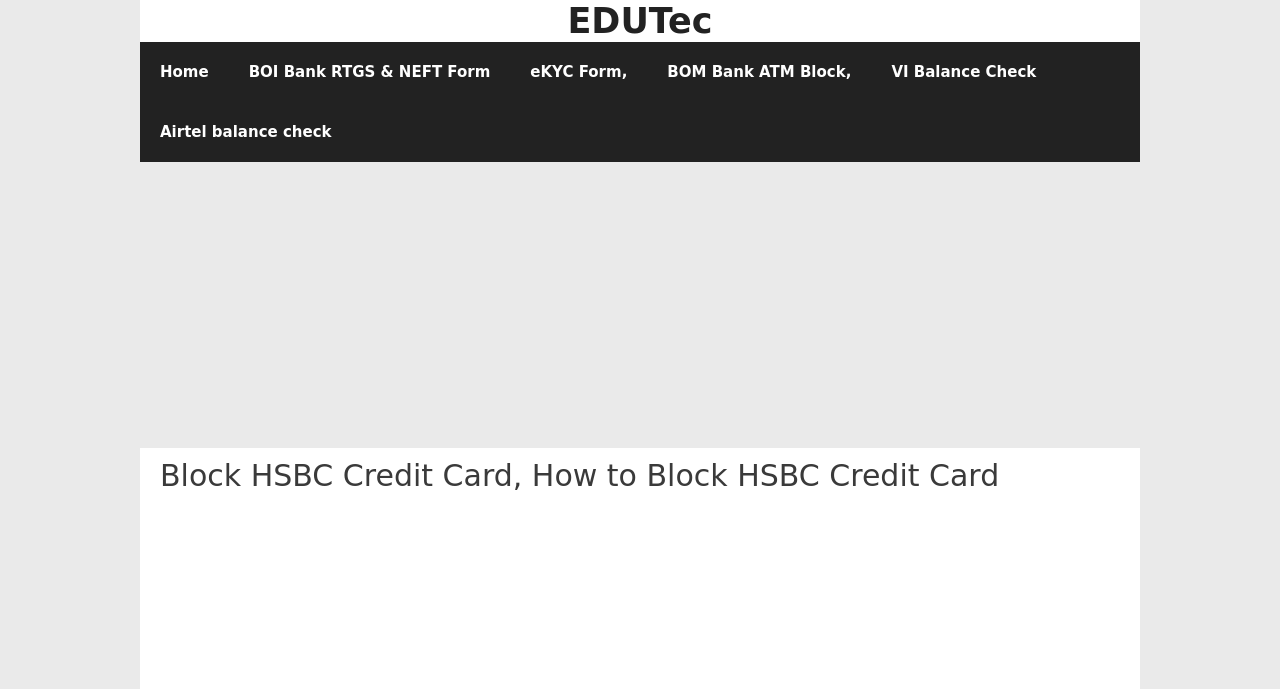Please determine and provide the text content of the webpage's heading.

Block HSBC Credit Card, How to Block HSBC Credit Card